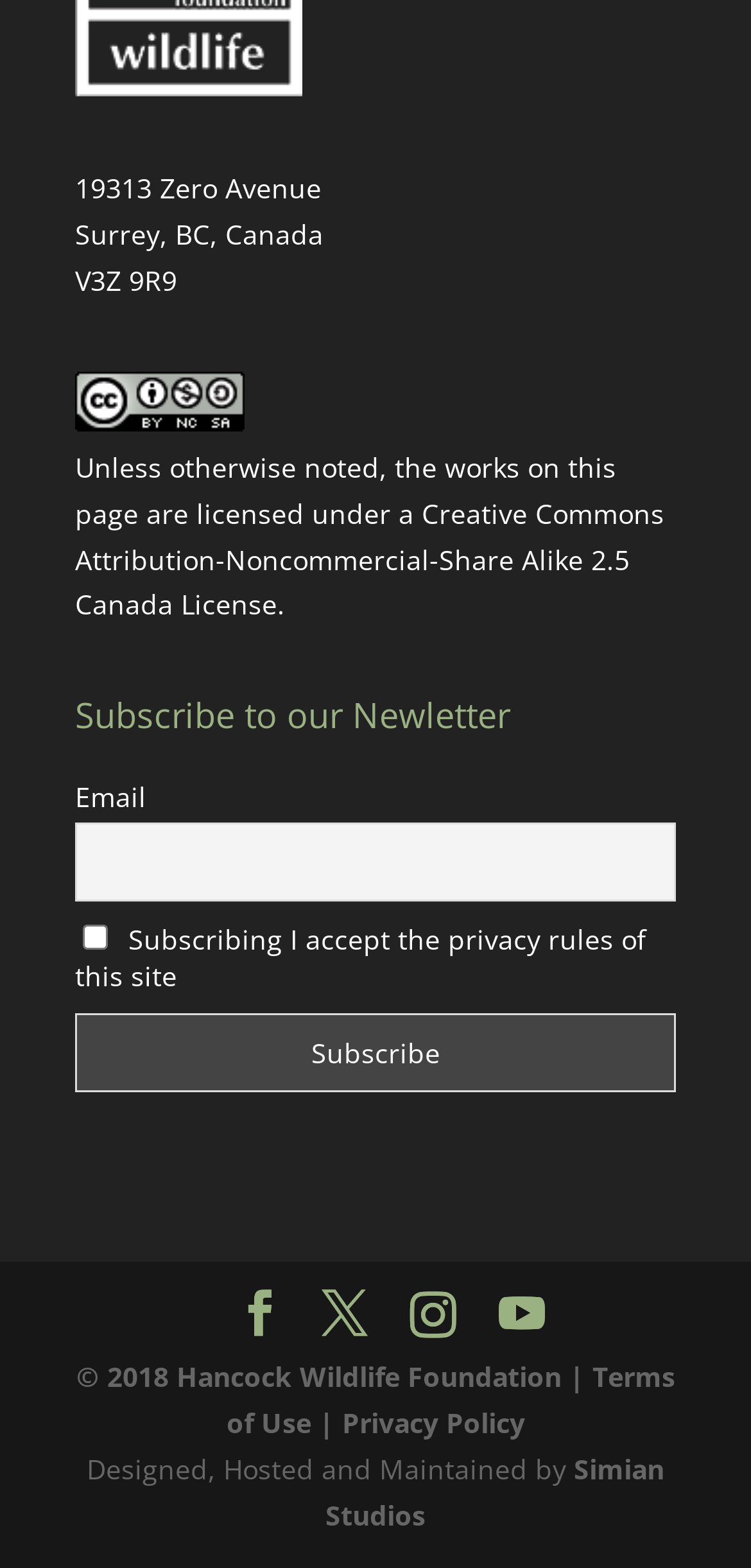Provide the bounding box coordinates for the UI element that is described by this text: "Facebook". The coordinates should be in the form of four float numbers between 0 and 1: [left, top, right, bottom].

[0.315, 0.823, 0.377, 0.853]